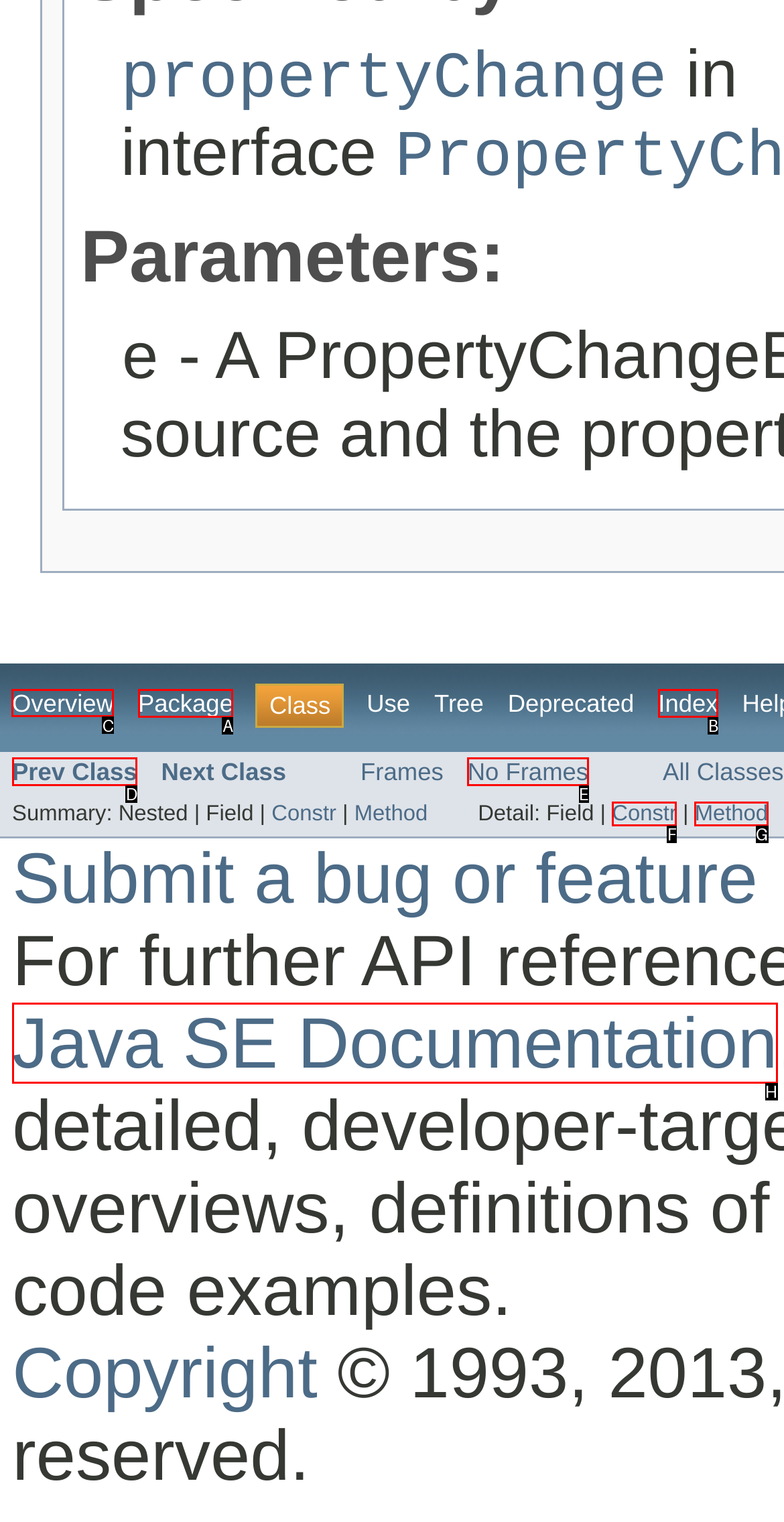Which UI element's letter should be clicked to achieve the task: go to overview
Provide the letter of the correct choice directly.

C